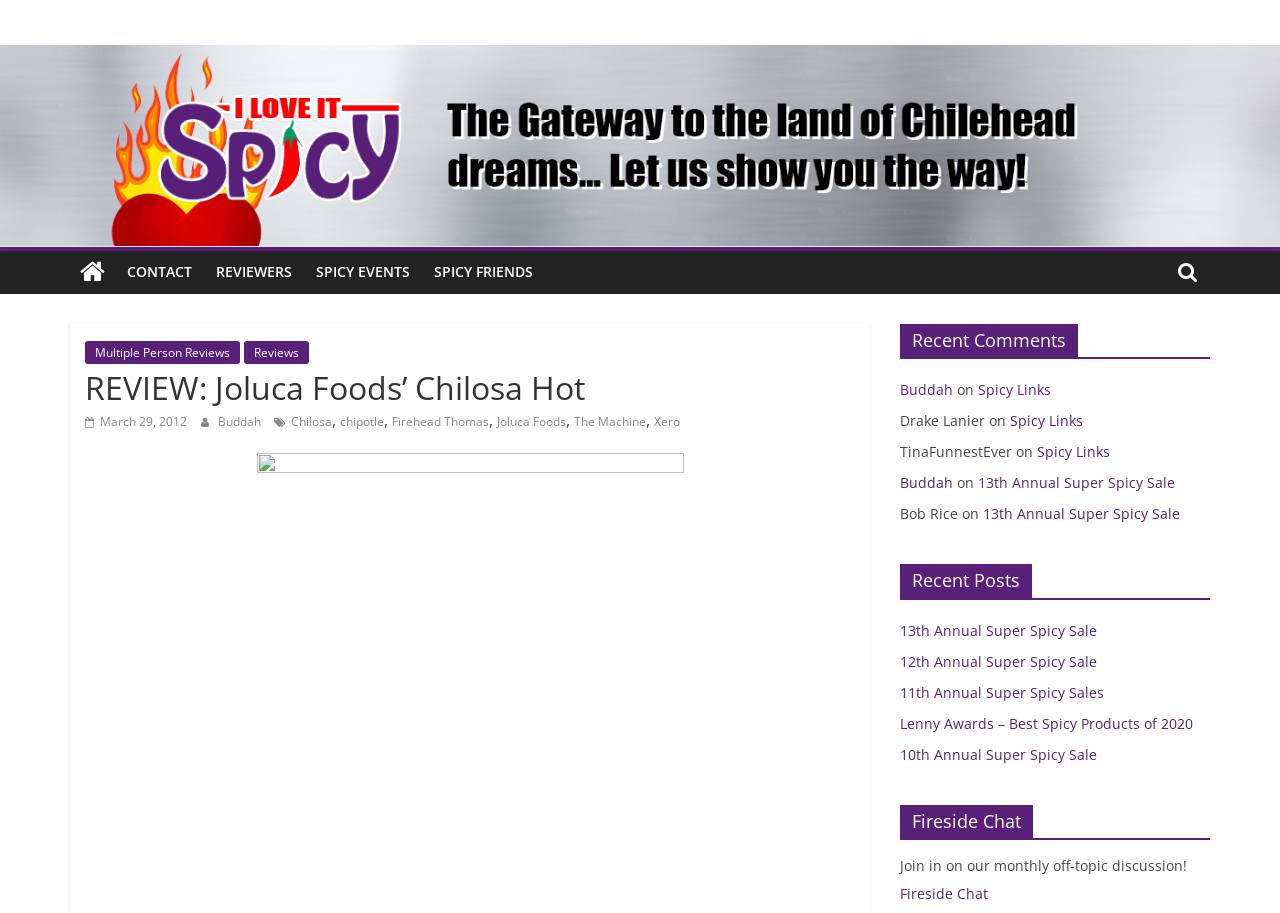Please identify the bounding box coordinates of the clickable area that will allow you to execute the instruction: "Click on CONTACT".

[0.09, 0.275, 0.159, 0.322]